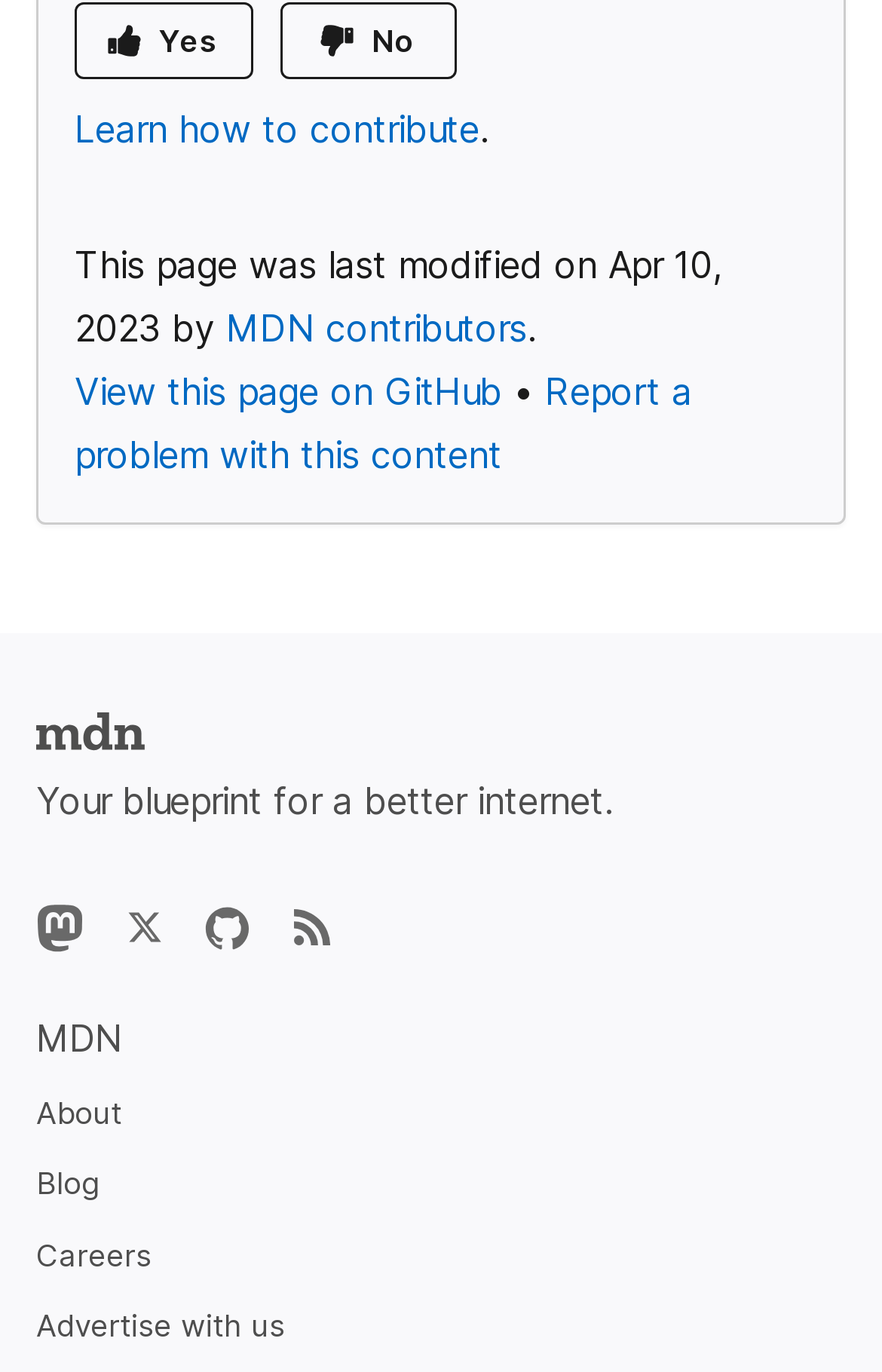Who modified this page?
Based on the visual content, answer with a single word or a brief phrase.

MDN contributors